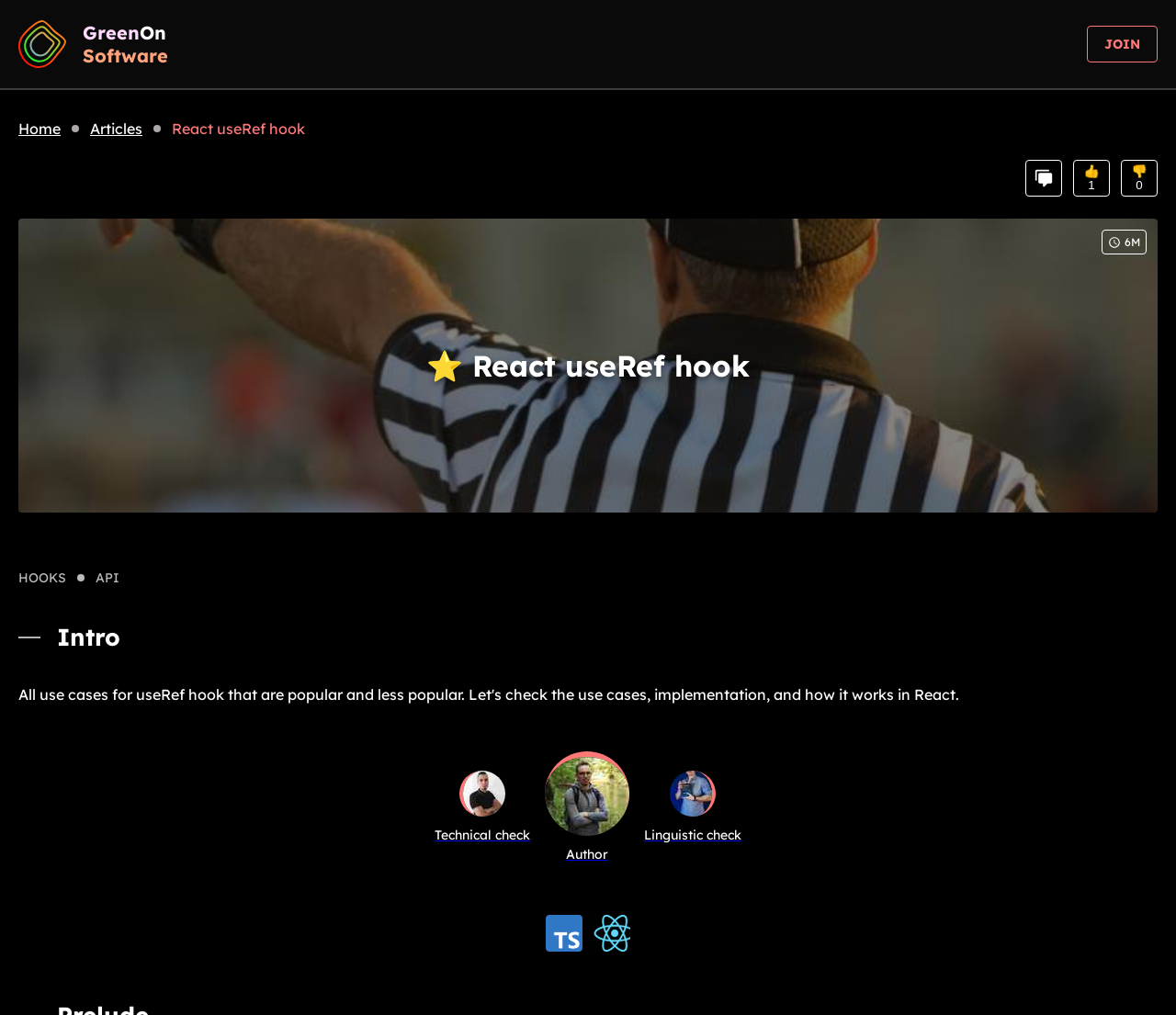Identify the bounding box of the HTML element described here: "parent_node: 👍 1 title="Comments"". Provide the coordinates as four float numbers between 0 and 1: [left, top, right, bottom].

[0.872, 0.157, 0.903, 0.194]